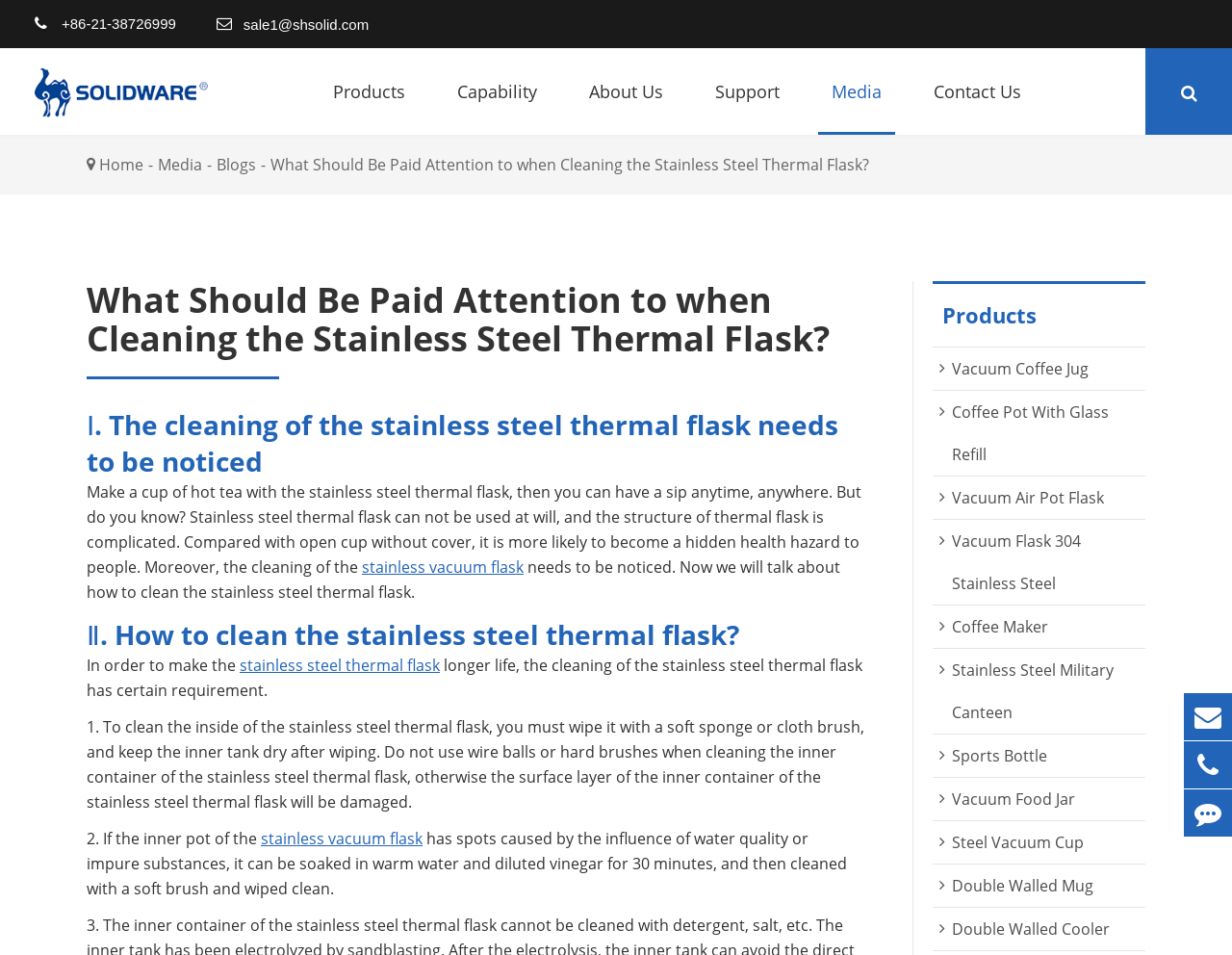Respond to the question below with a concise word or phrase:
What is the purpose of the stainless steel thermal flask?

To make a cup of hot tea